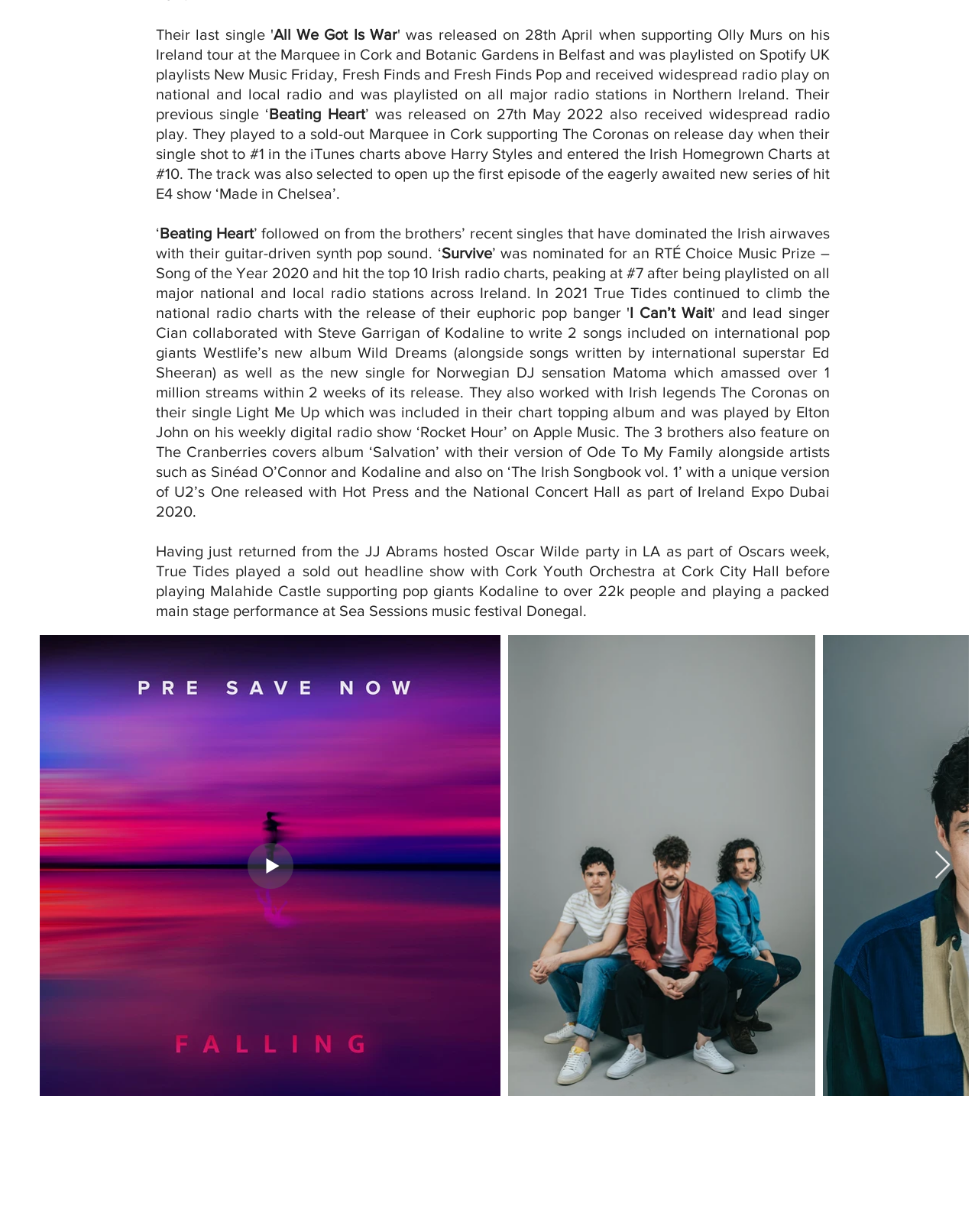What is the name of the single that reached #1 in the iTunes charts?
Look at the image and answer the question using a single word or phrase.

Beating Heart